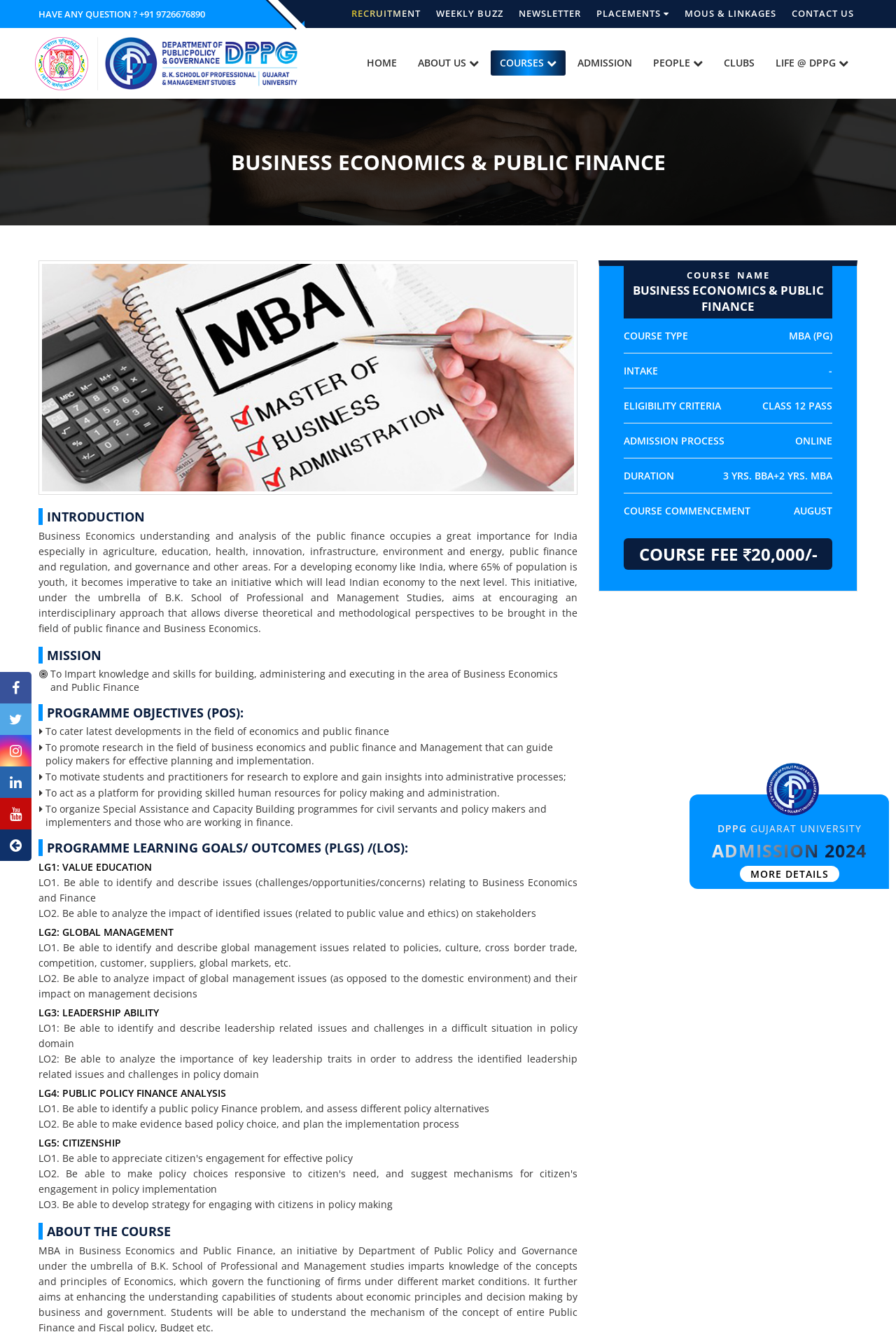What is the name of the department?
Look at the image and respond to the question as thoroughly as possible.

The name of the department can be found in the top-left corner of the webpage, where it is written as 'DPPG - Department of Public Policy and Governance'.